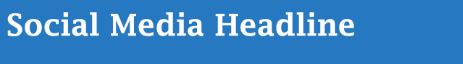Compose a detailed narrative for the image.

The image presents the title "Social Media Headline" prominently displayed in bold, white font against a vivid blue background. This striking design sets the stage for engaging content related to social media marketing, particularly focusing on the use of video as a powerful tool in this realm. The clean layout and contrasting colors aim to capture the viewer's attention and convey the importance of the topic discussed within the associated article, which likely explores the advantages of incorporating video into social media strategies. This visual element not only enhances the aesthetic appeal of the webpage but also aligns with the overall theme of social media engagement and outreach.